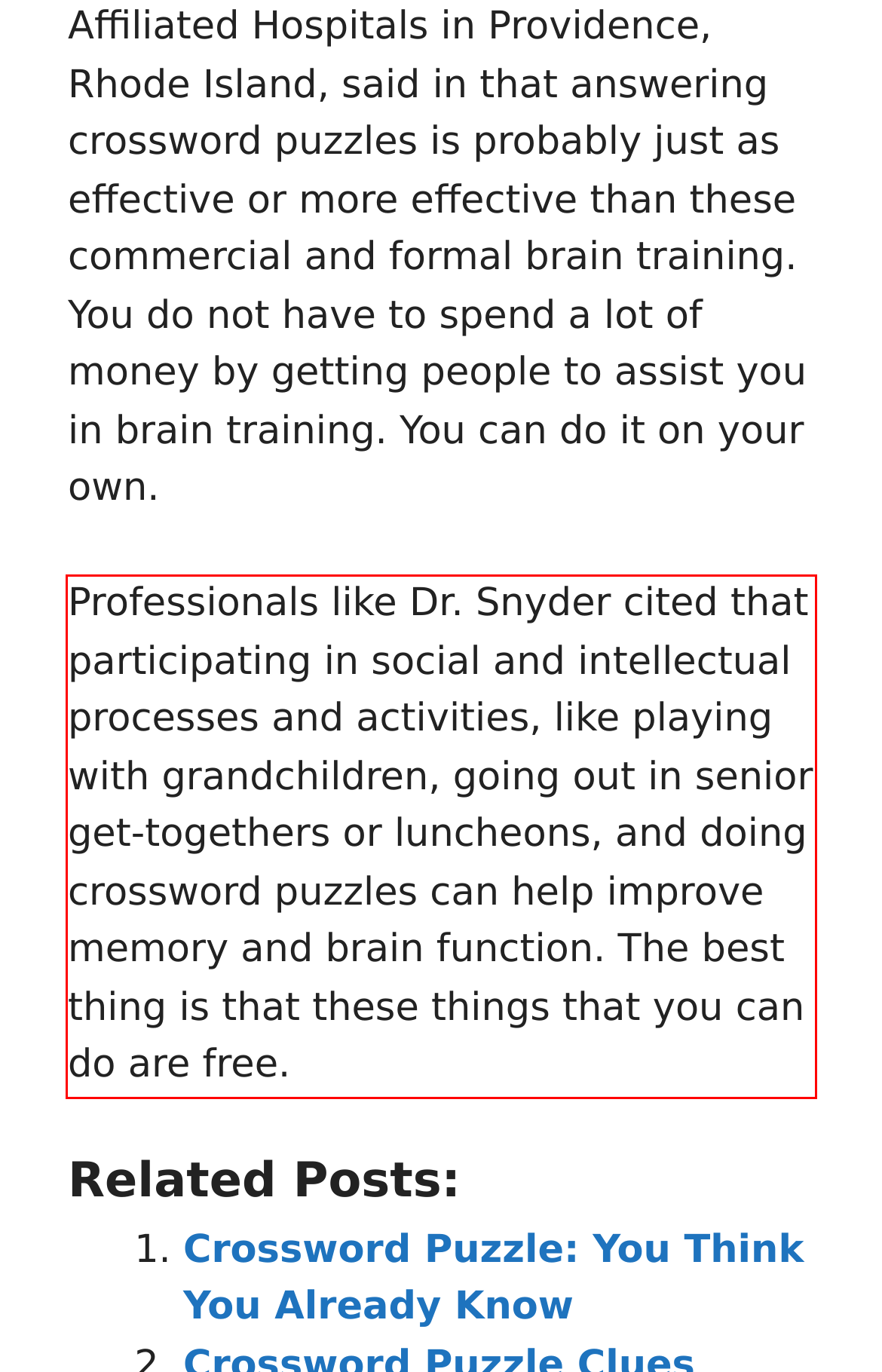Analyze the screenshot of the webpage that features a red bounding box and recognize the text content enclosed within this red bounding box.

Professionals like Dr. Snyder cited that participating in social and intellectual processes and activities, like playing with grandchildren, going out in senior get-togethers or luncheons, and doing crossword puzzles can help improve memory and brain function. The best thing is that these things that you can do are free.